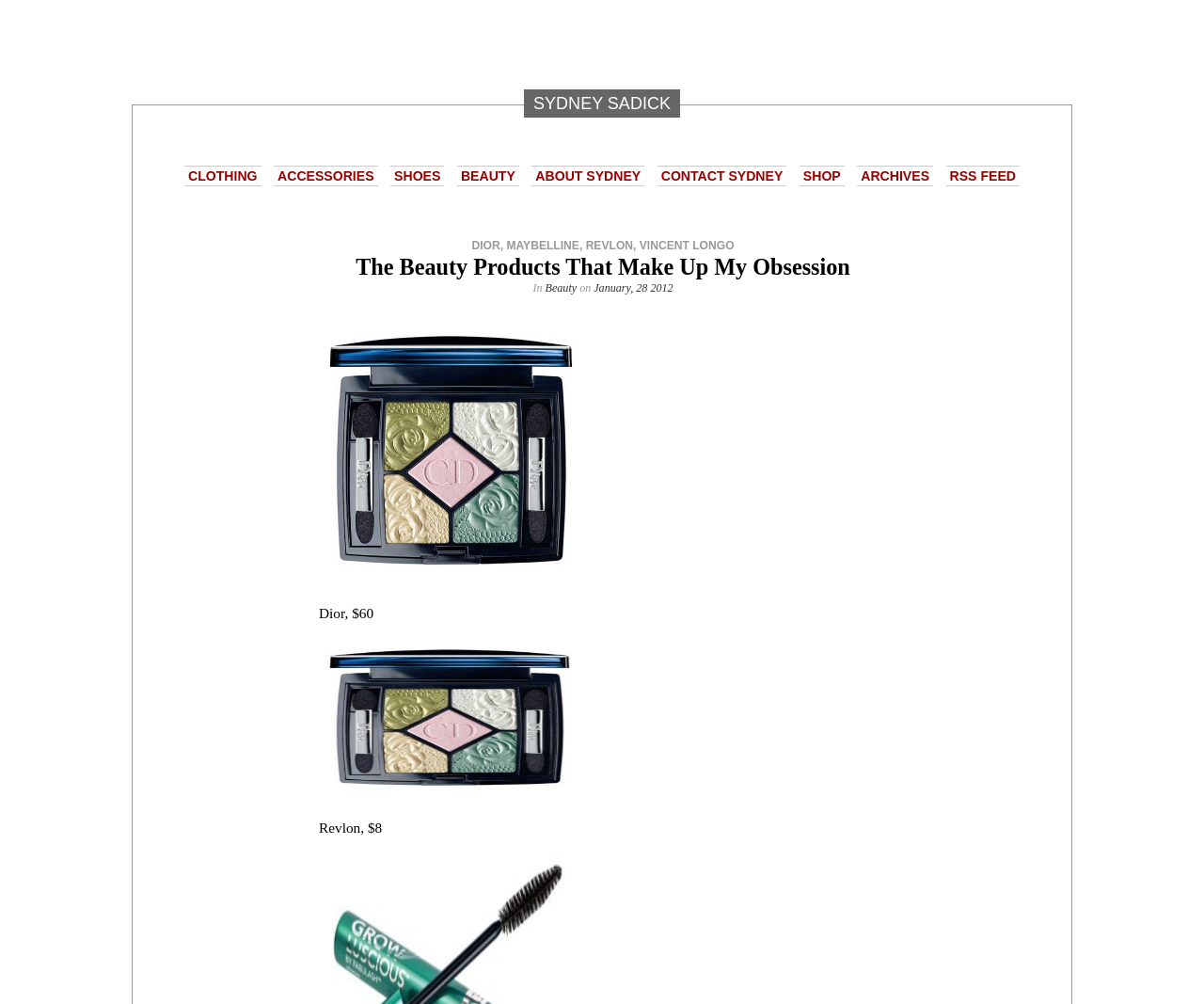What is the date of the blog post?
Can you offer a detailed and complete answer to this question?

The date of the blog post is found in the StaticText 'January, 28 2012' which is located below the heading 'The Beauty Products That Make Up My Obsession'.